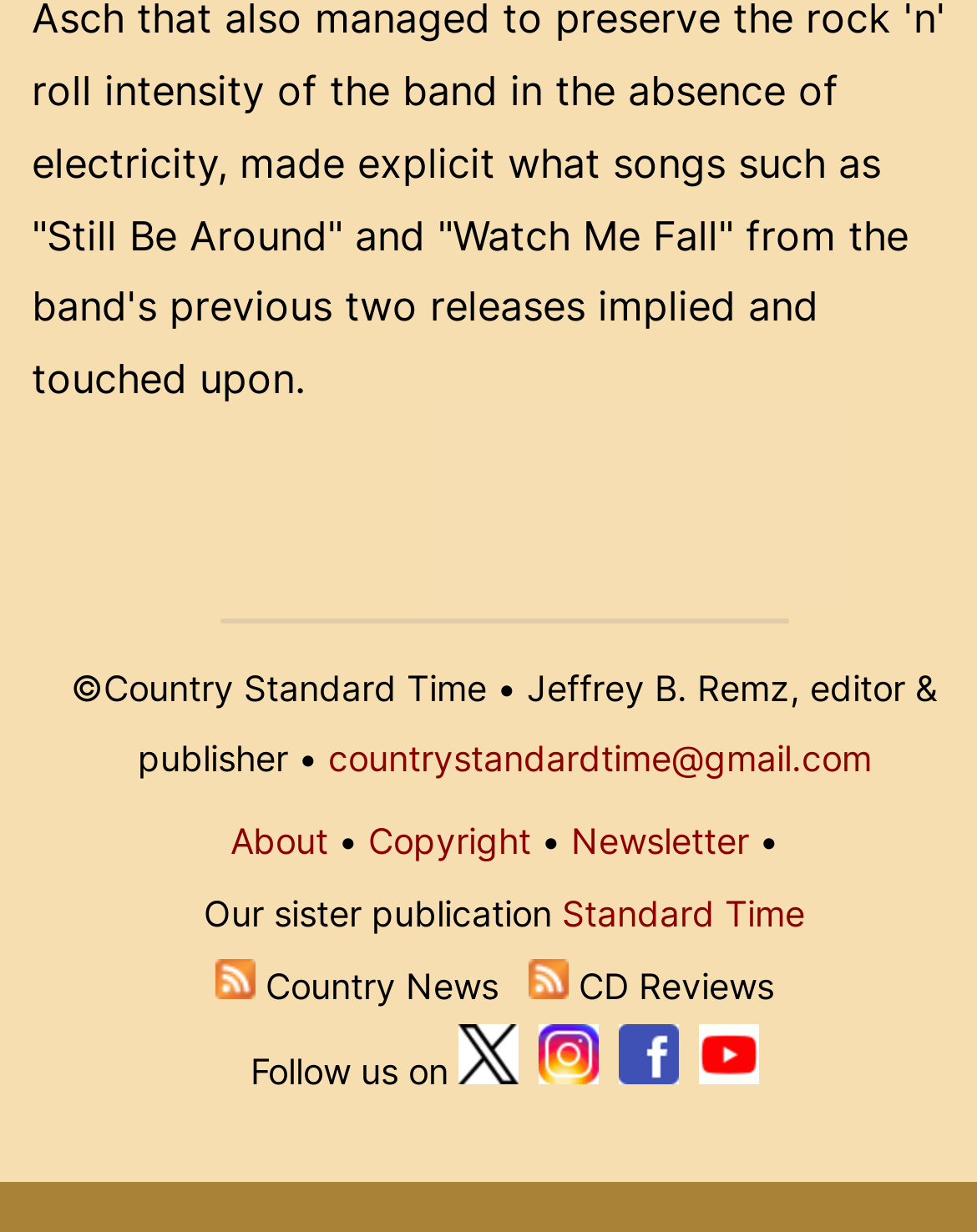Please specify the bounding box coordinates of the clickable region necessary for completing the following instruction: "Check Copyright". The coordinates must consist of four float numbers between 0 and 1, i.e., [left, top, right, bottom].

[0.377, 0.665, 0.543, 0.699]